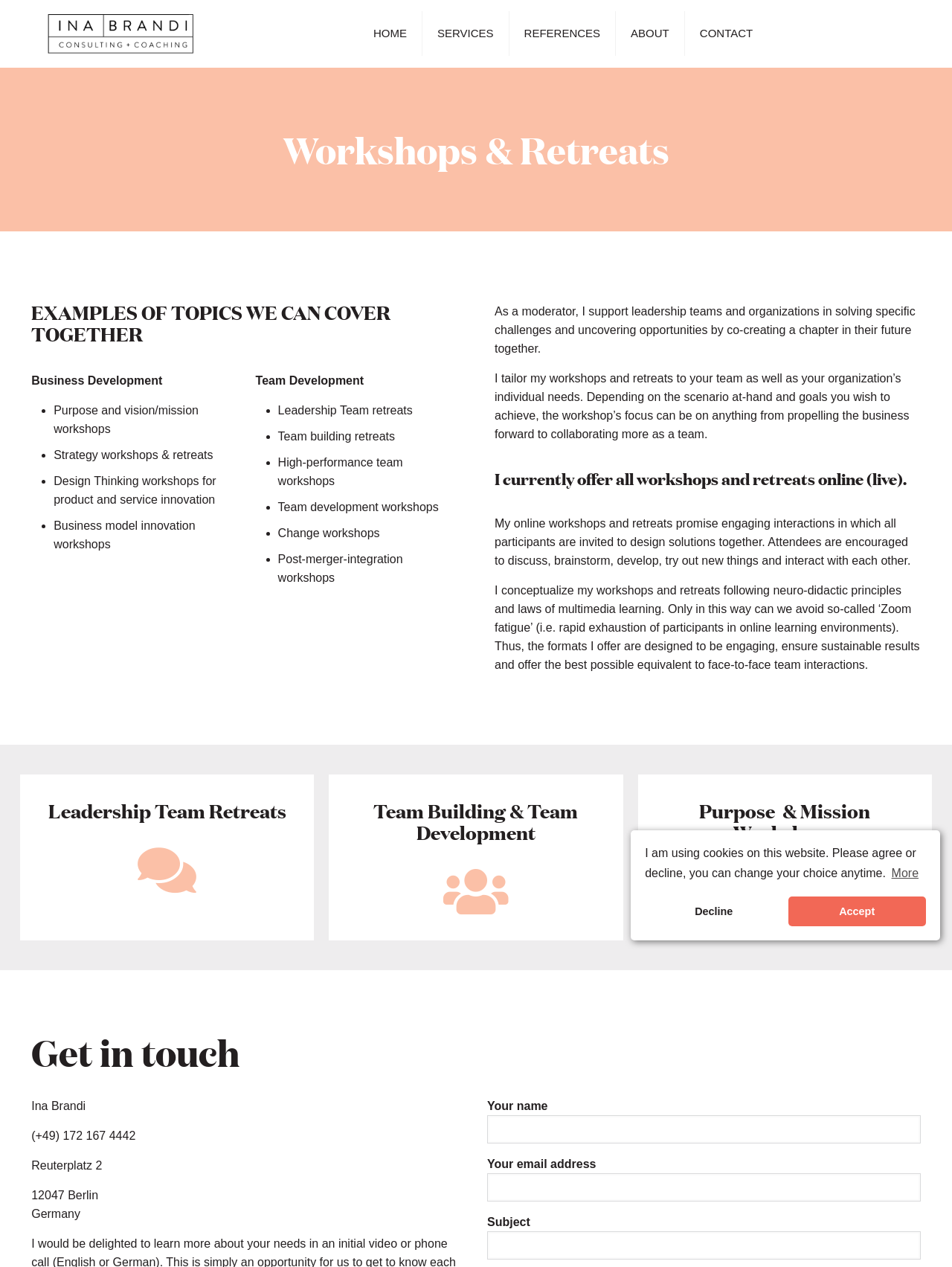Please provide the bounding box coordinate of the region that matches the element description: More. Coordinates should be in the format (top-left x, top-left y, bottom-right x, bottom-right y) and all values should be between 0 and 1.

[0.934, 0.681, 0.967, 0.698]